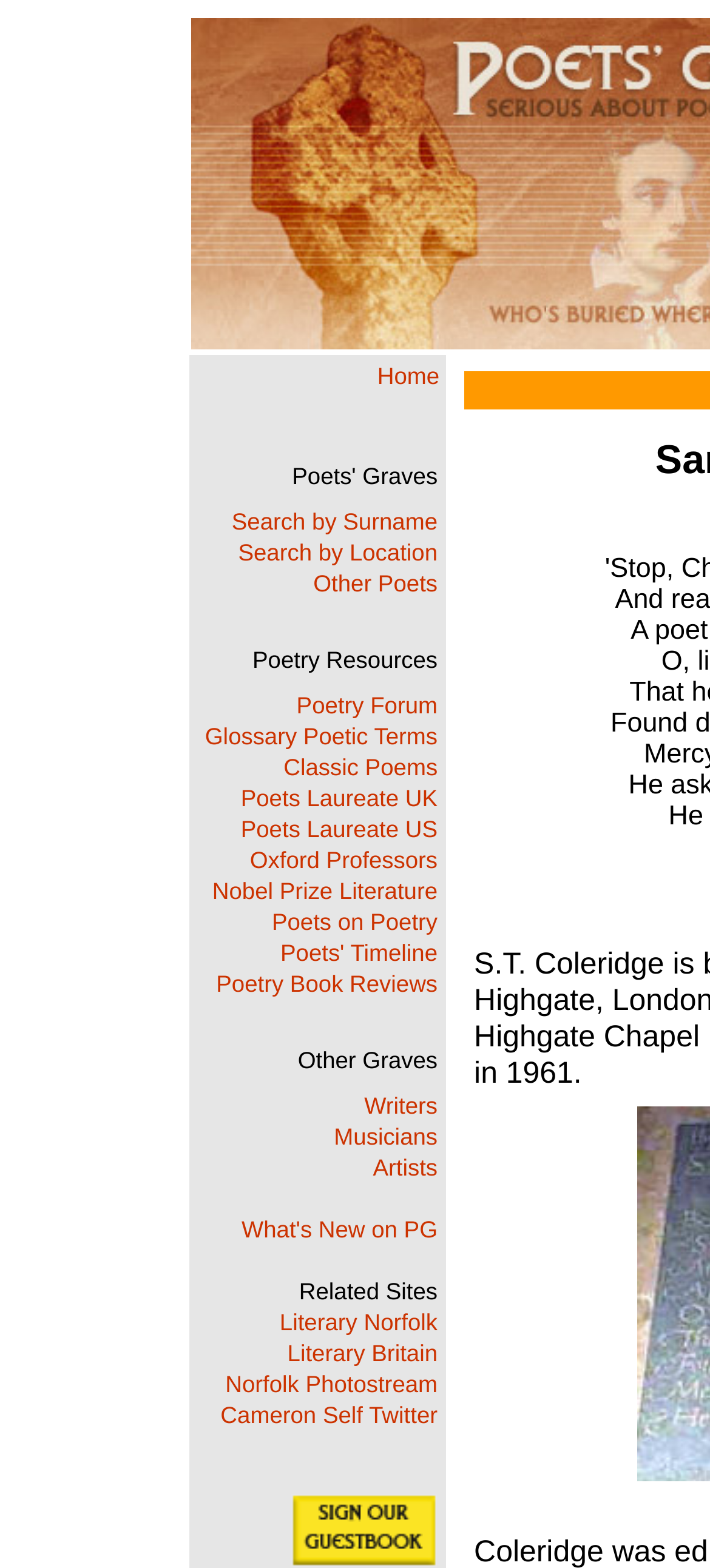Answer the question below in one word or phrase:
How many links are there on the webpage?

24